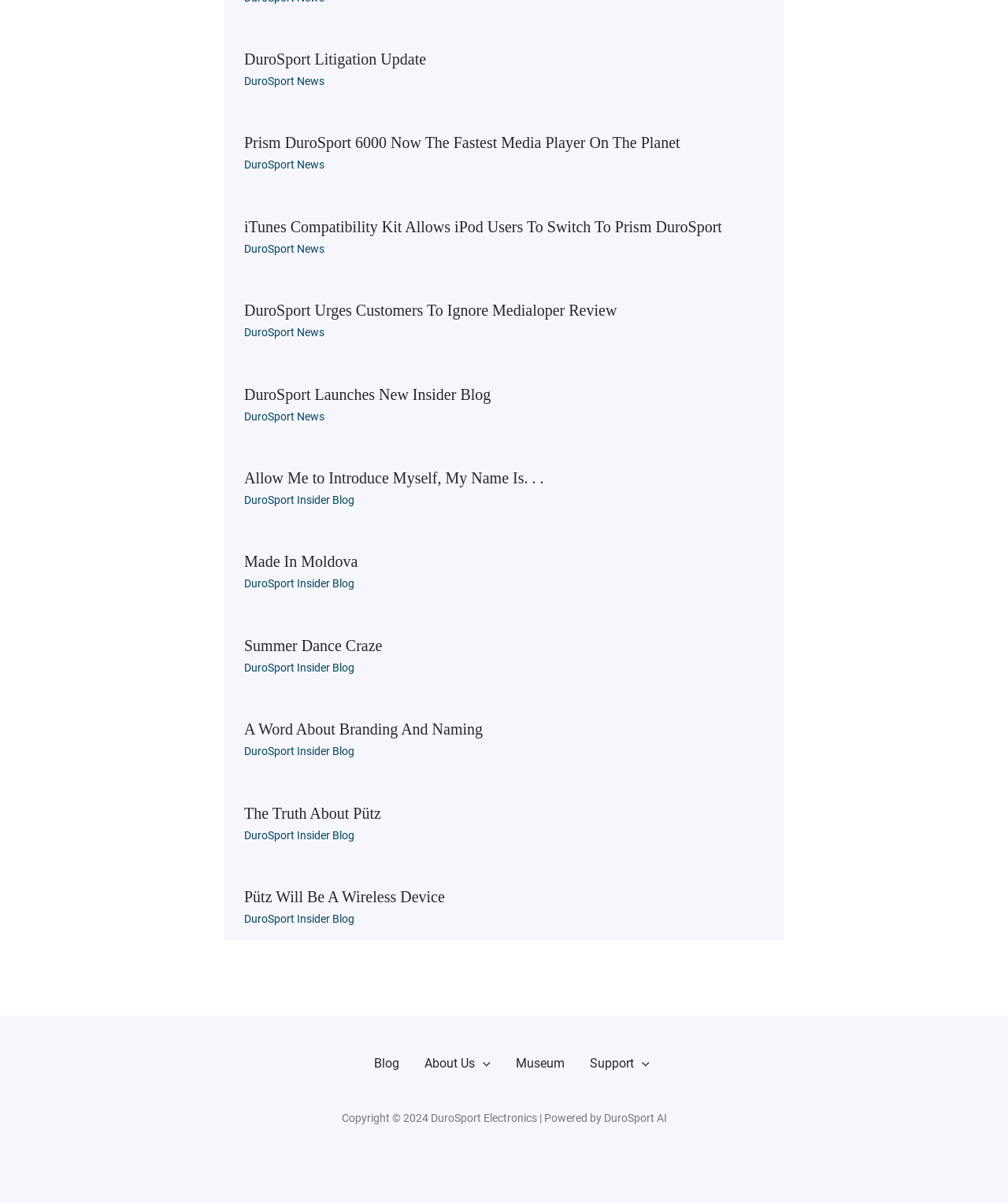Determine the bounding box coordinates of the clickable element to achieve the following action: 'Click on 'DuroSport Litigation Update''. Provide the coordinates as four float values between 0 and 1, formatted as [left, top, right, bottom].

[0.242, 0.042, 0.423, 0.056]